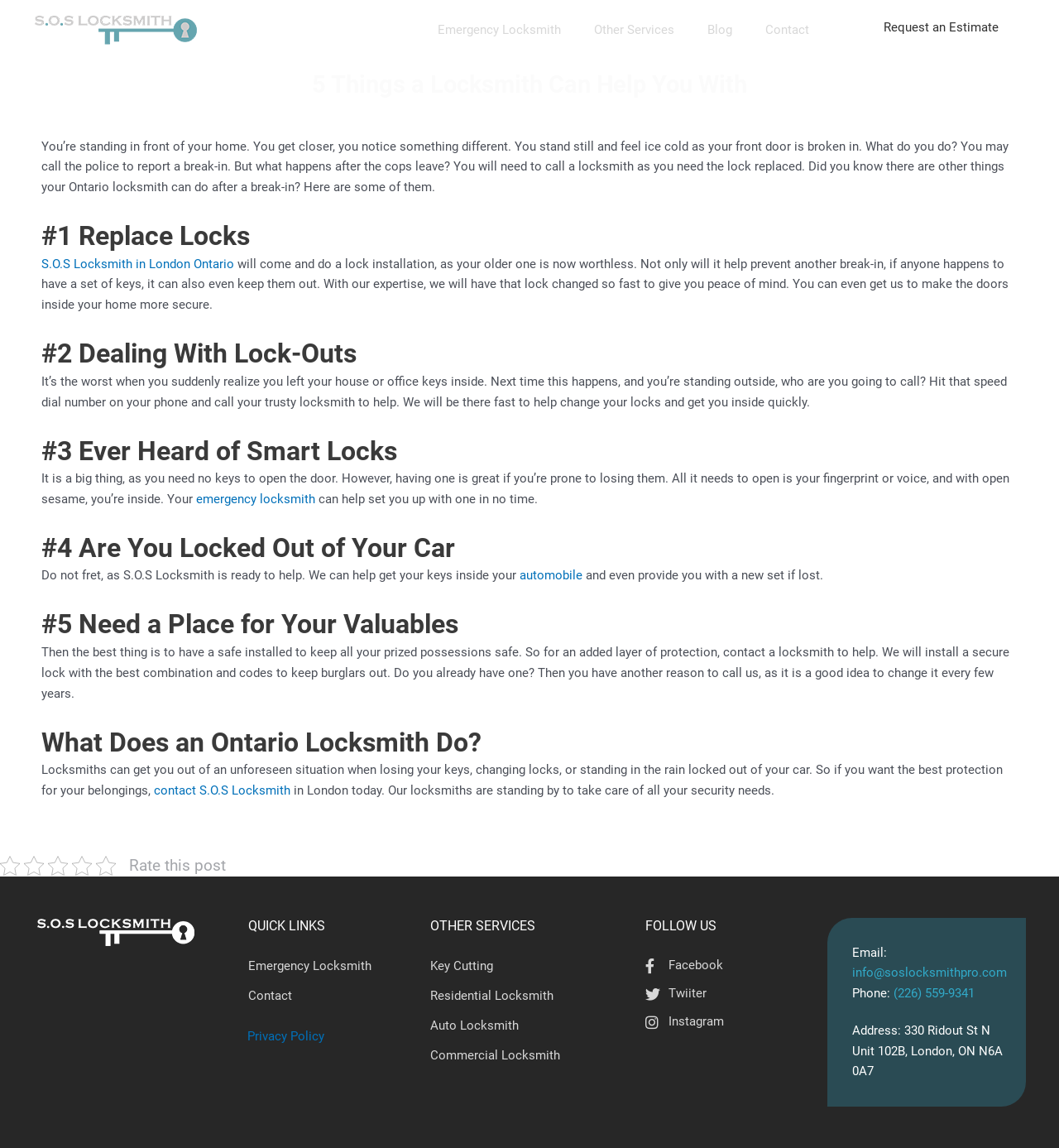Pinpoint the bounding box coordinates of the clickable area necessary to execute the following instruction: "Click the 'Request an Estimate' link". The coordinates should be given as four float numbers between 0 and 1, namely [left, top, right, bottom].

[0.811, 0.007, 0.966, 0.04]